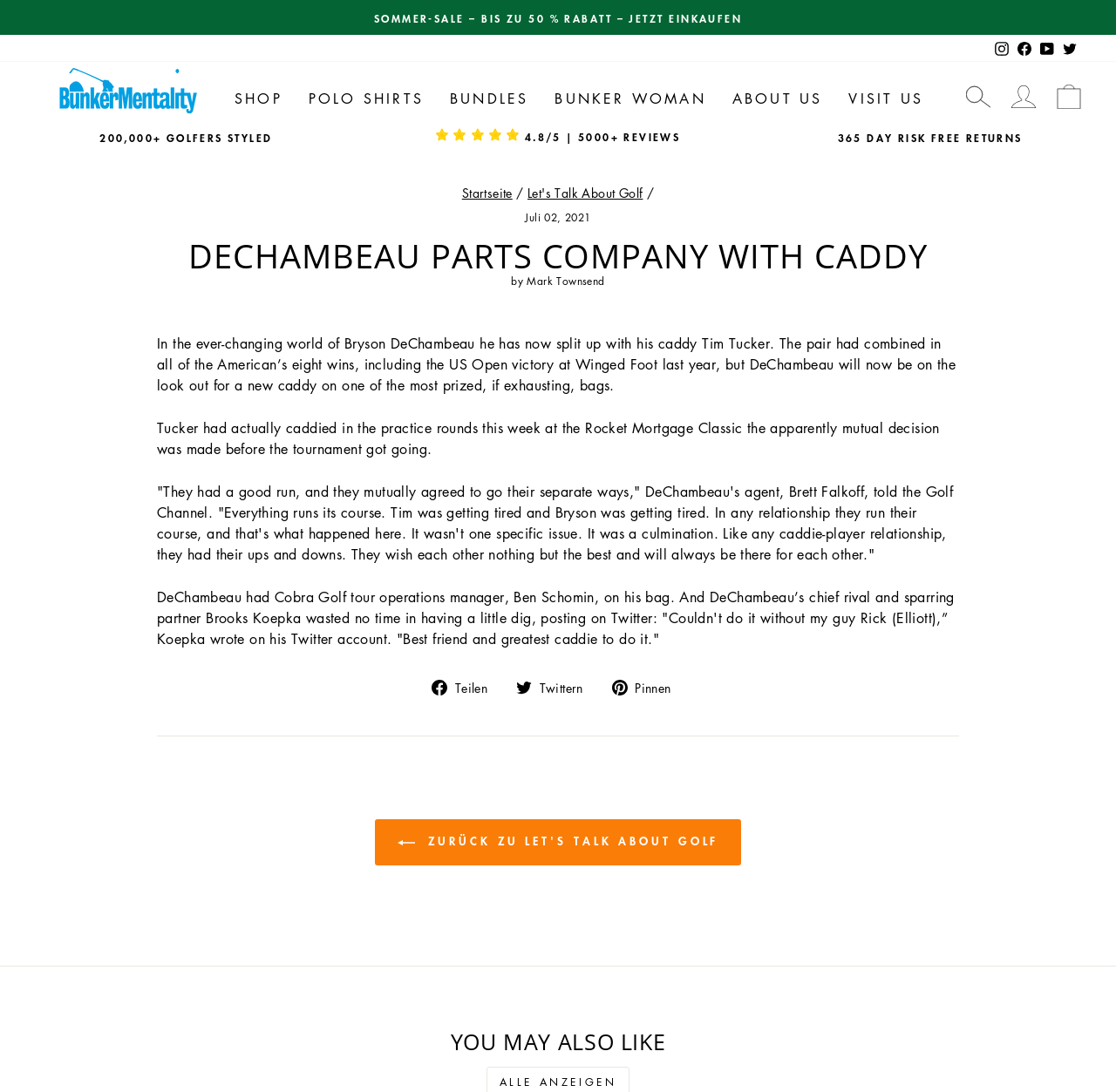Pinpoint the bounding box coordinates of the clickable area necessary to execute the following instruction: "Open the 'EINKAUFSWAGEN' cart". The coordinates should be given as four float numbers between 0 and 1, namely [left, top, right, bottom].

[0.938, 0.072, 0.978, 0.106]